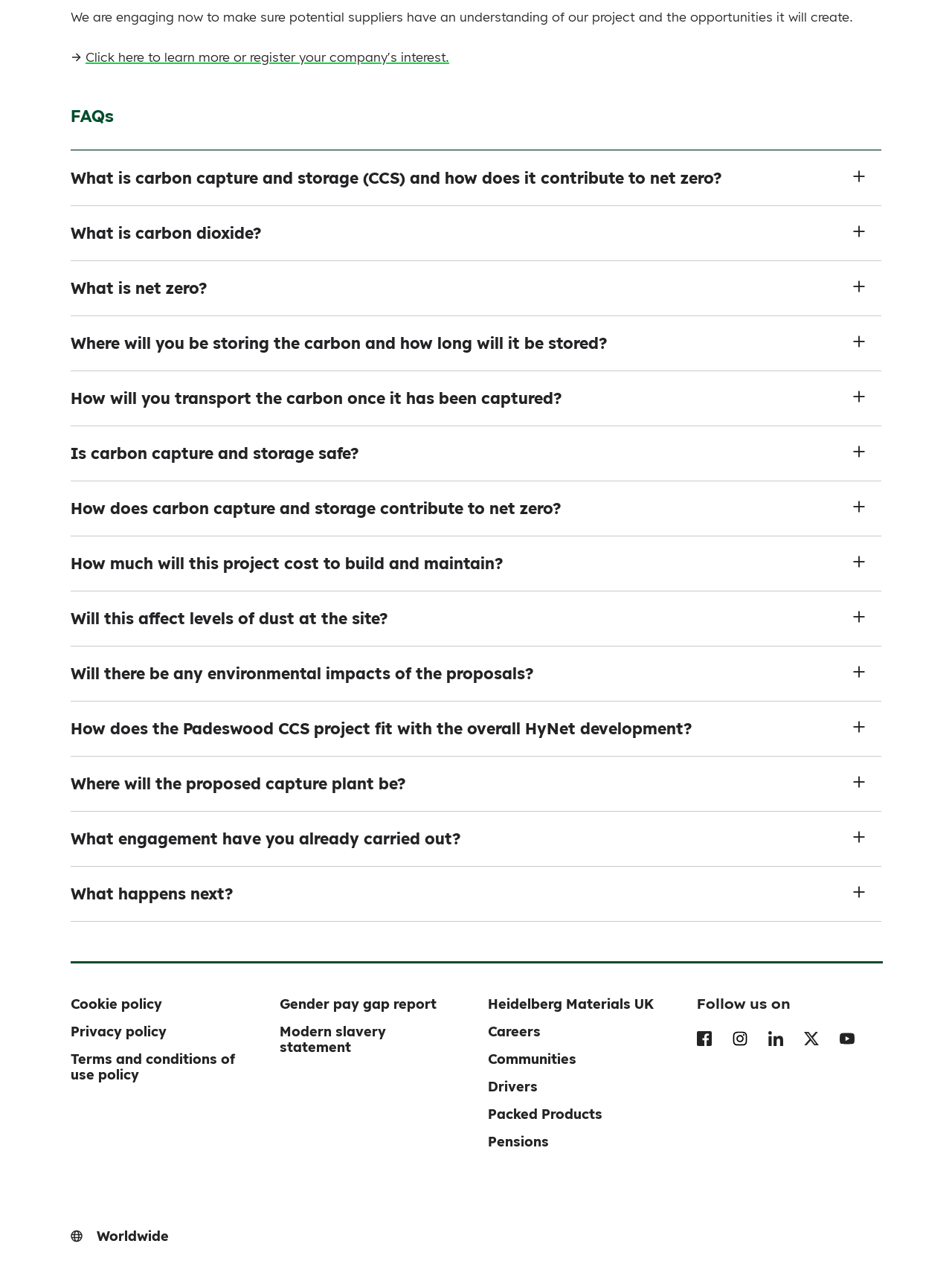Show the bounding box coordinates for the HTML element described as: "What happens next?".

[0.074, 0.685, 0.926, 0.729]